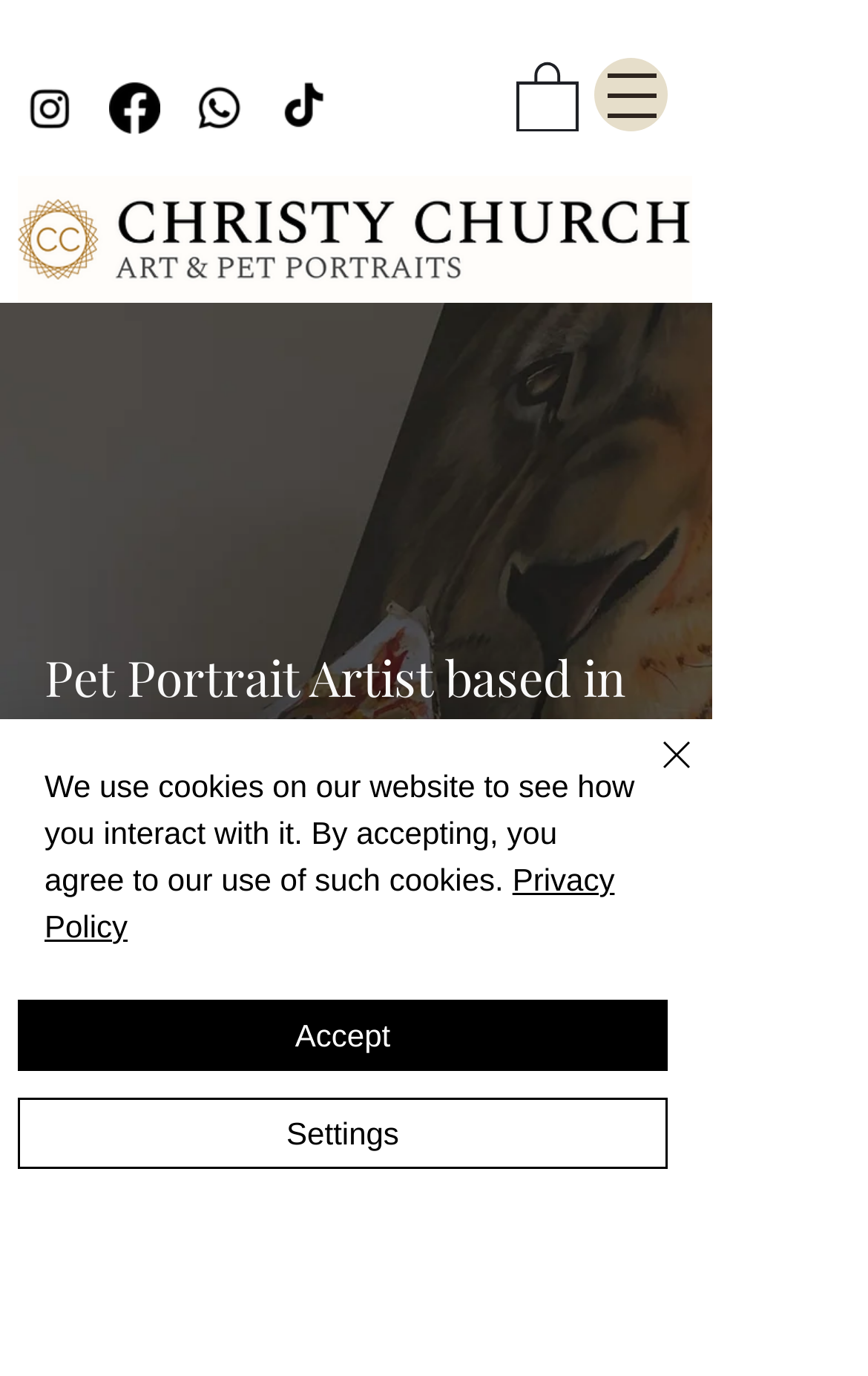What type of art does the artist specialize in?
Provide a one-word or short-phrase answer based on the image.

Pet portraits and large canvas art